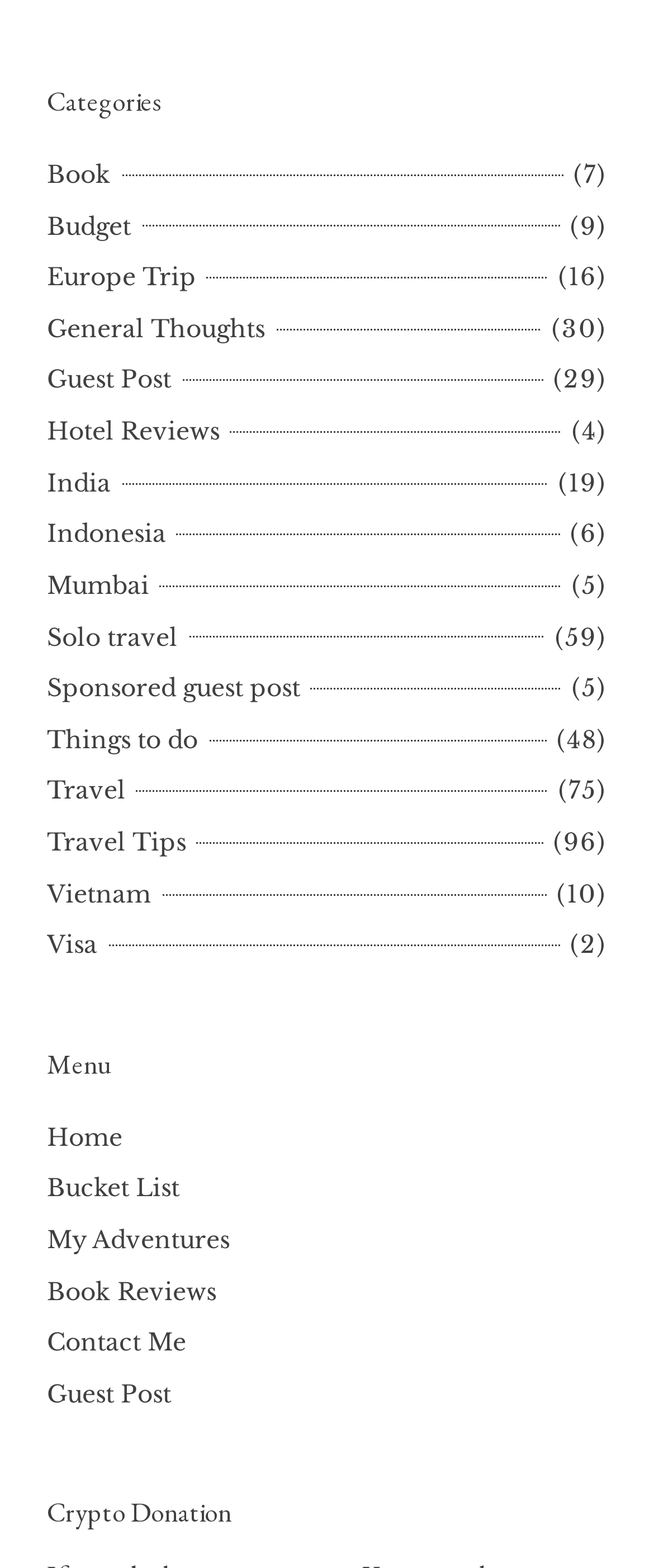Locate the bounding box for the described UI element: "Visa". Ensure the coordinates are four float numbers between 0 and 1, formatted as [left, top, right, bottom].

[0.072, 0.593, 0.164, 0.612]